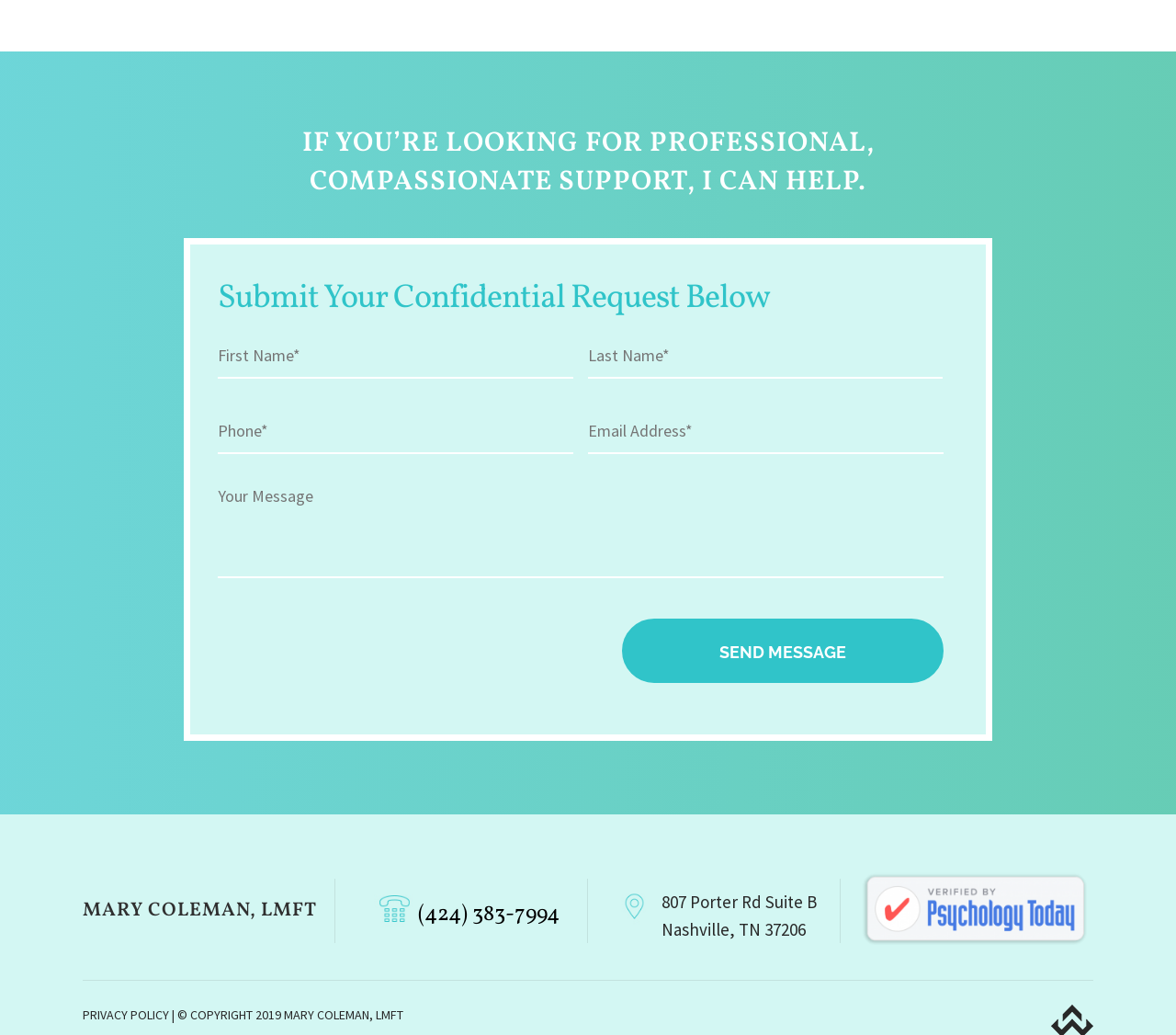Find the bounding box coordinates for the element described here: "name="input_3" placeholder="Email Address*"".

[0.5, 0.395, 0.802, 0.439]